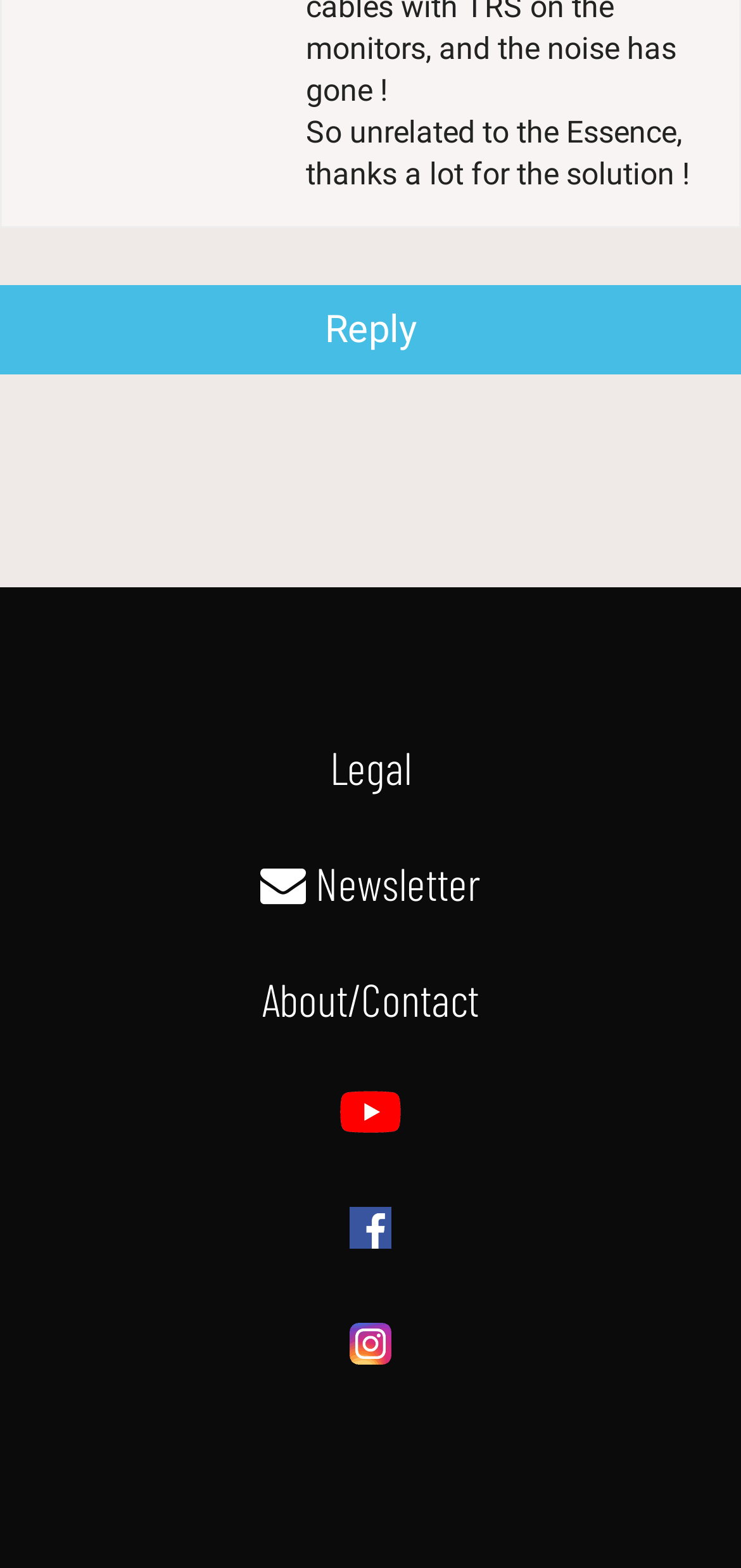With reference to the image, please provide a detailed answer to the following question: How many social media icons are present?

There are three social media icons present, namely Youtube, Facebook, and Instagram, each with its corresponding link and image elements.